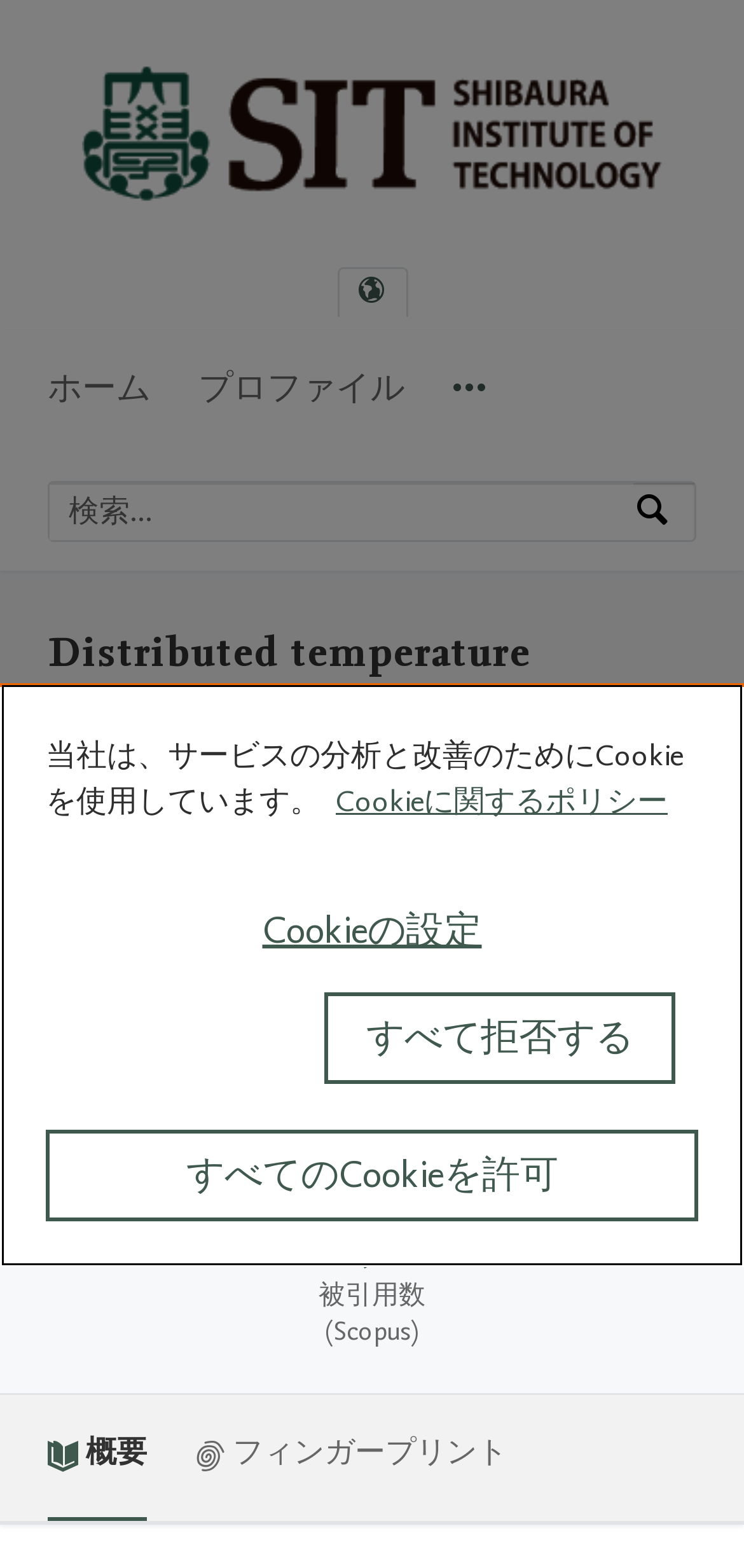Specify the bounding box coordinates of the area to click in order to execute this command: 'View the publication details'. The coordinates should consist of four float numbers ranging from 0 to 1, and should be formatted as [left, top, right, bottom].

[0.064, 0.743, 0.936, 0.889]